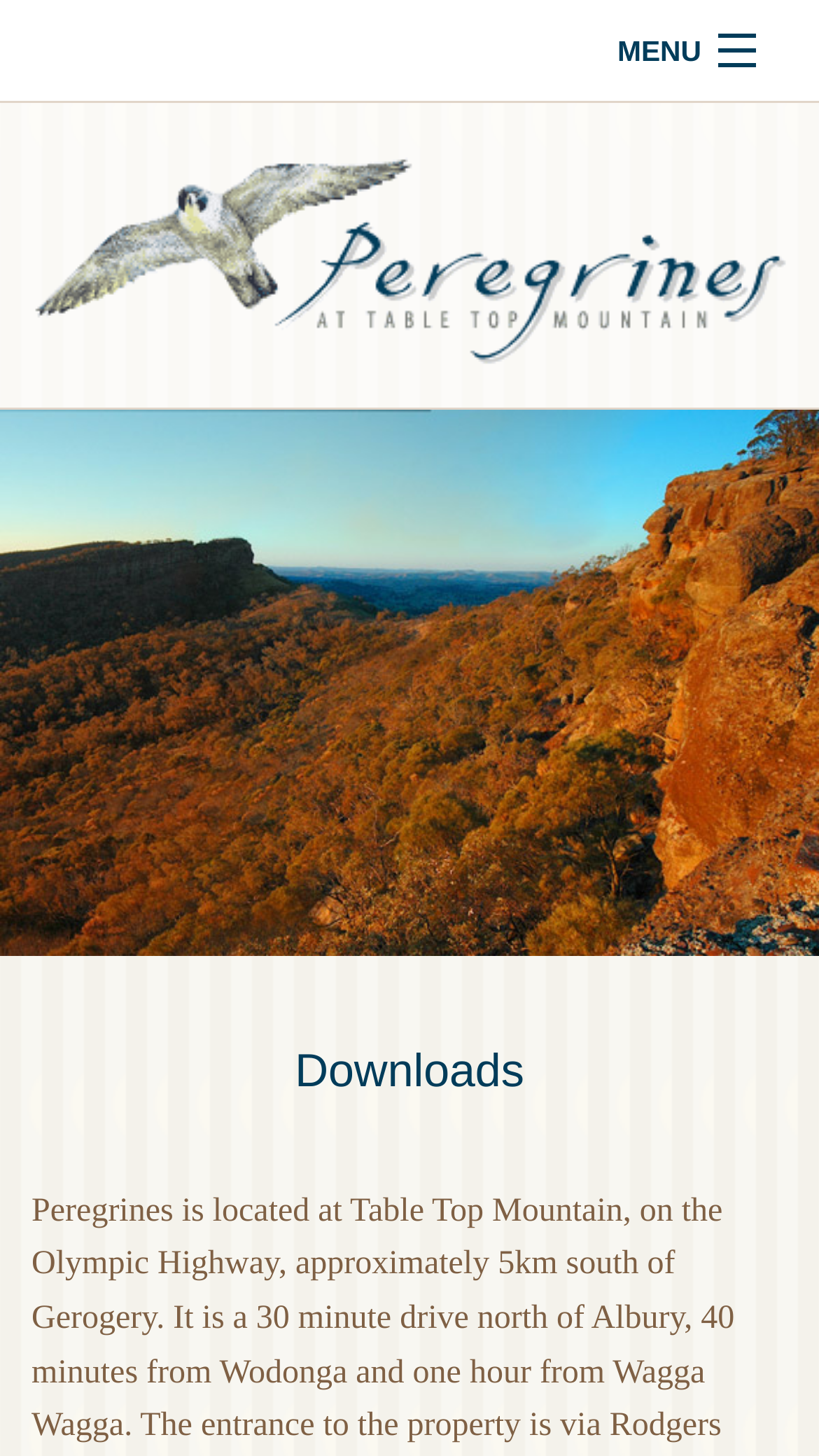Give a one-word or short-phrase answer to the following question: 
What is the title of the section below the menu?

Downloads